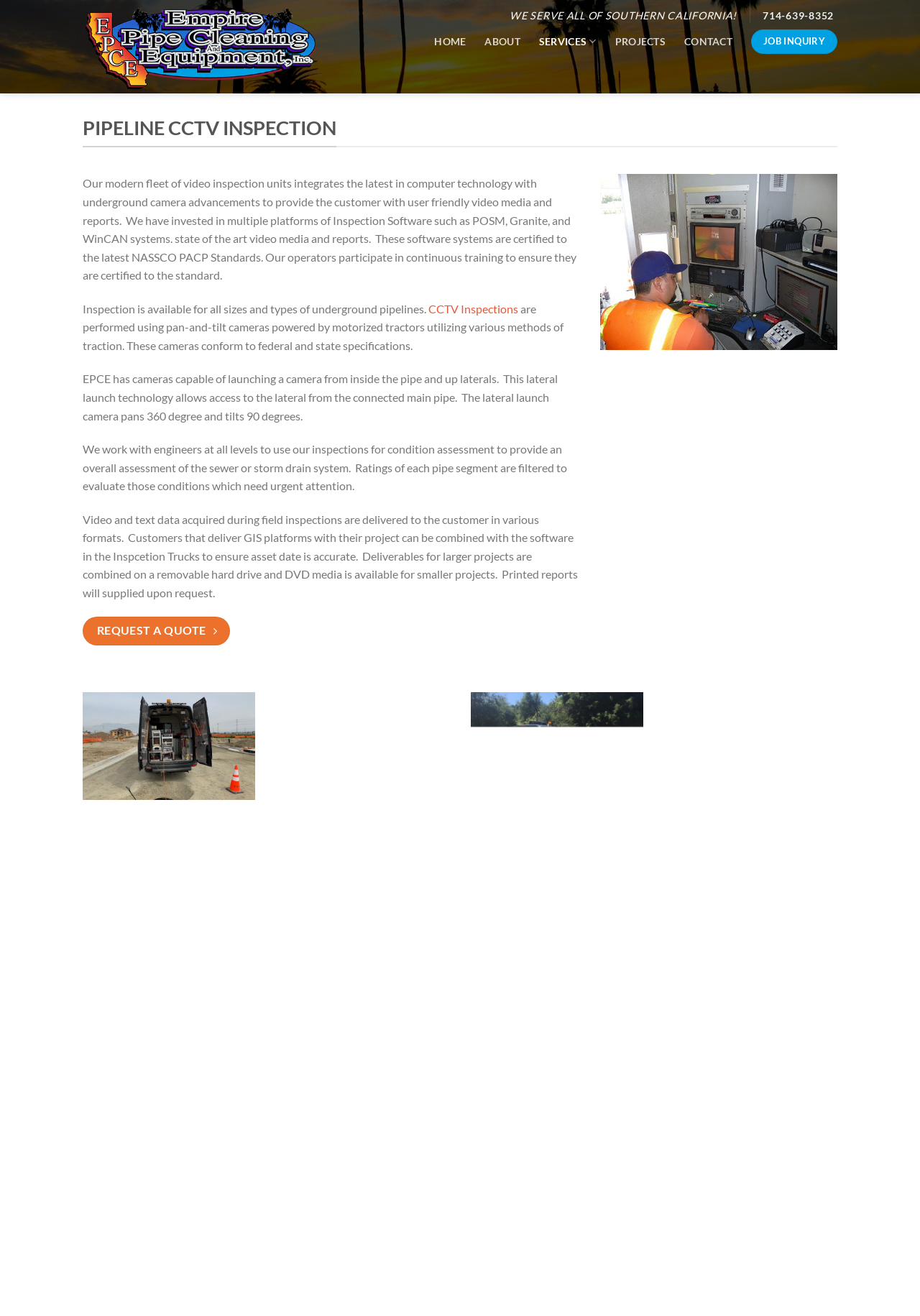Please find the bounding box for the following UI element description. Provide the coordinates in (top-left x, top-left y, bottom-right x, bottom-right y) format, with values between 0 and 1: Request A Quote

[0.09, 0.469, 0.25, 0.49]